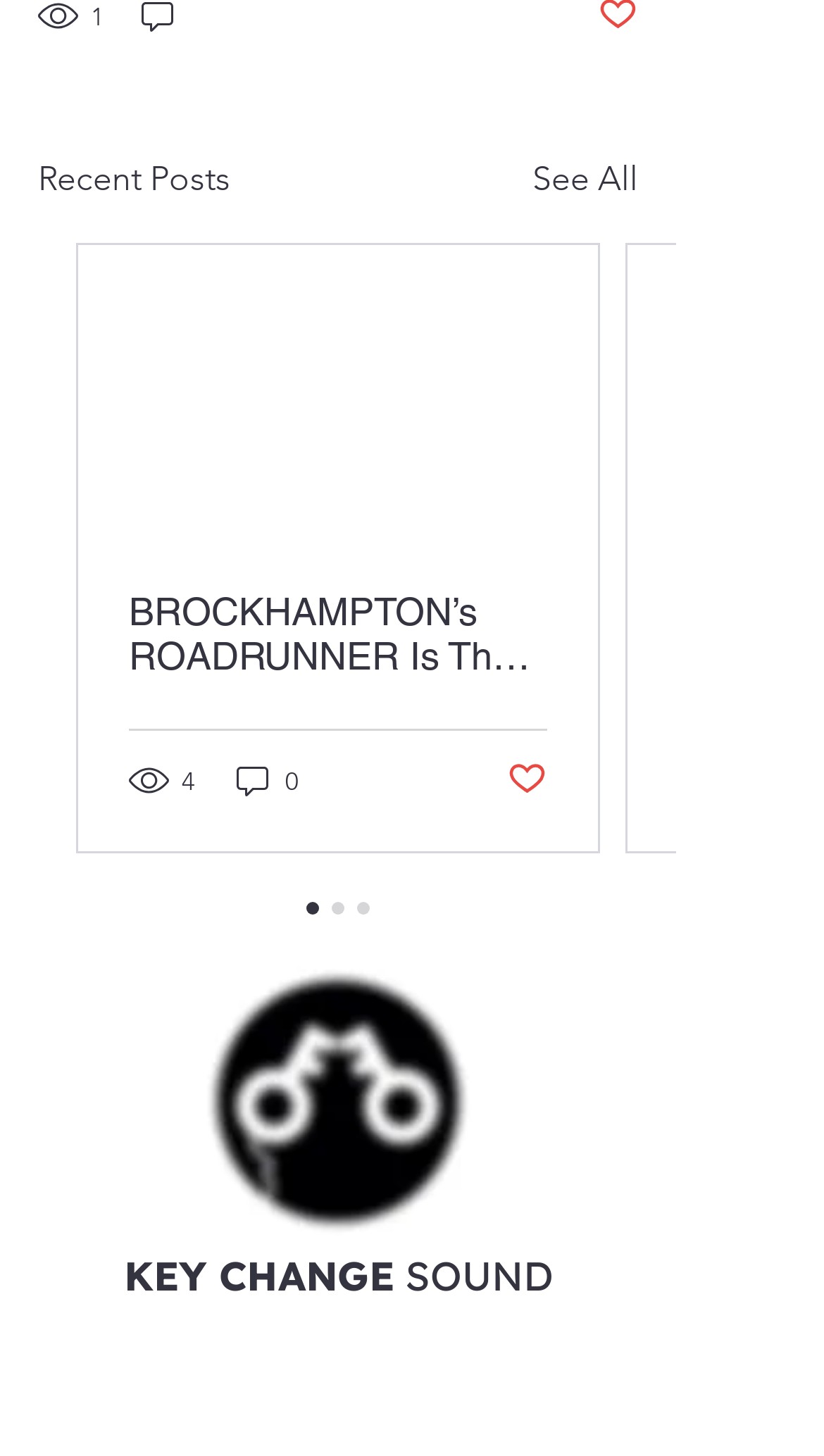Please specify the bounding box coordinates of the clickable region to carry out the following instruction: "View 'BROCKHAMPTON’s ROADRUNNER Is Their Best Album Since the SATURATION Days'". The coordinates should be four float numbers between 0 and 1, in the format [left, top, right, bottom].

[0.156, 0.404, 0.664, 0.465]